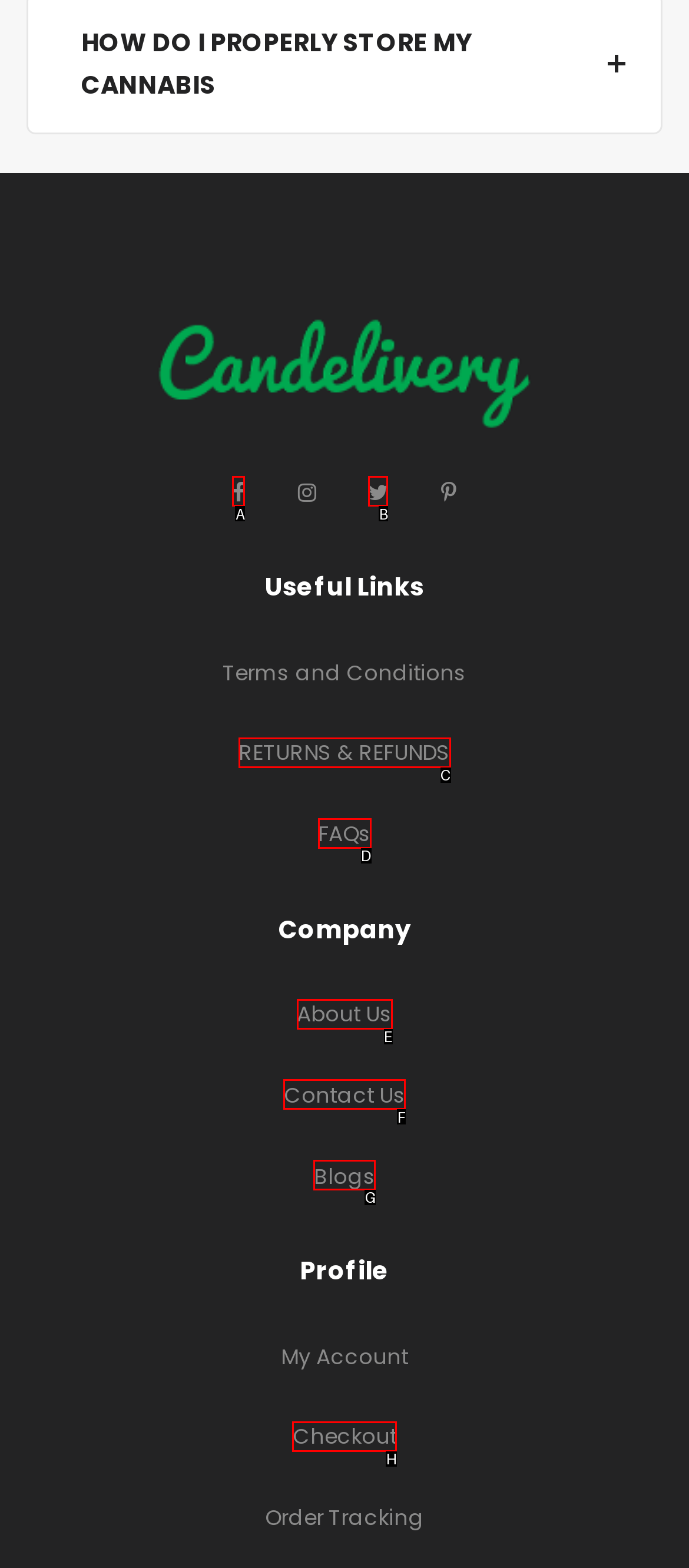Select the option that fits this description: About Us
Answer with the corresponding letter directly.

E